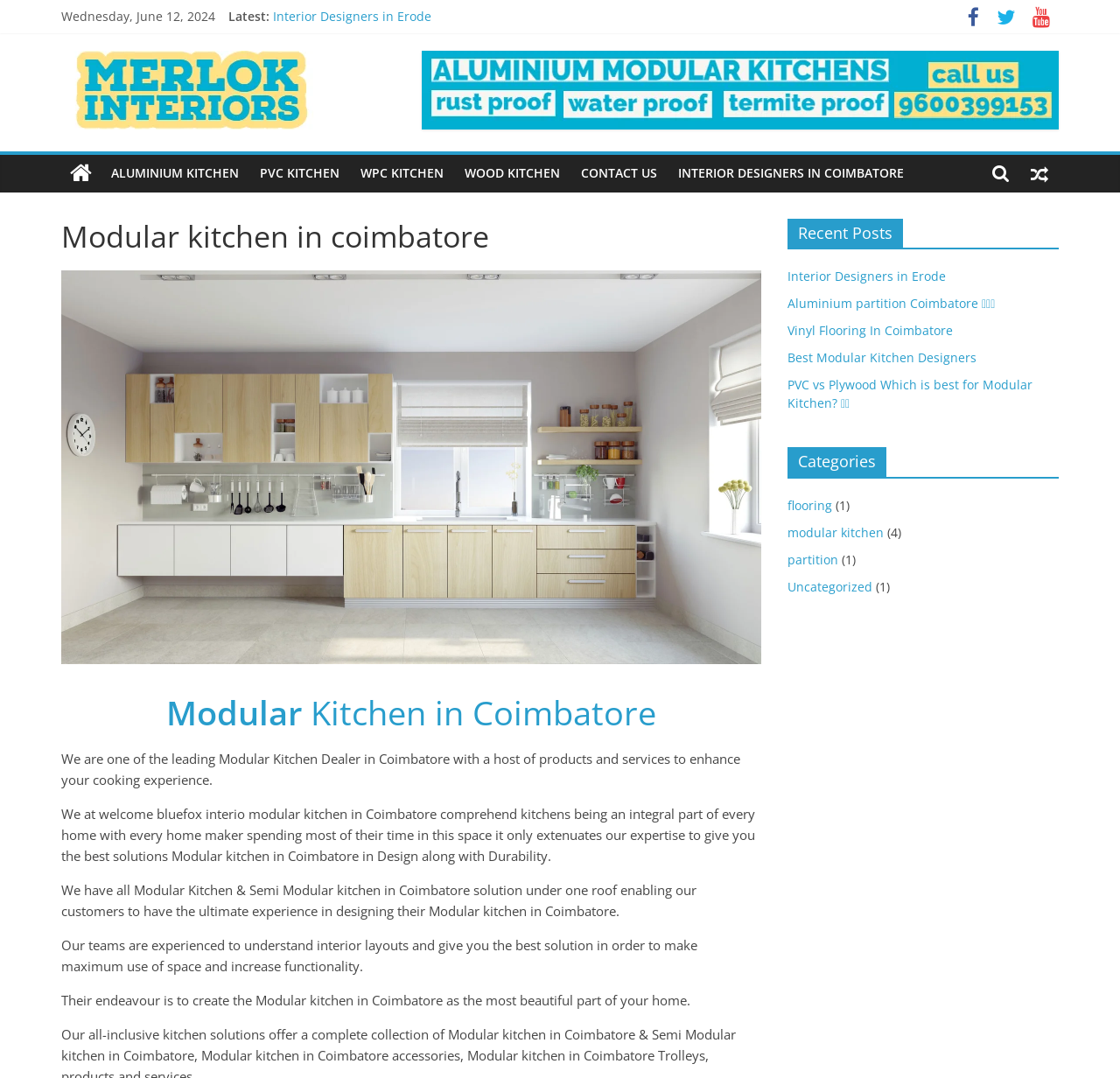What types of kitchens are mentioned on the webpage?
Please provide a comprehensive answer based on the visual information in the image.

The webpage has a section with links to different types of kitchens, including ALUMINIUM KITCHEN, PVC KITCHEN, WPC KITCHEN, and WOOD KITCHEN. These links are located in the middle of the webpage, with coordinates [0.09, 0.144, 0.509, 0.178].